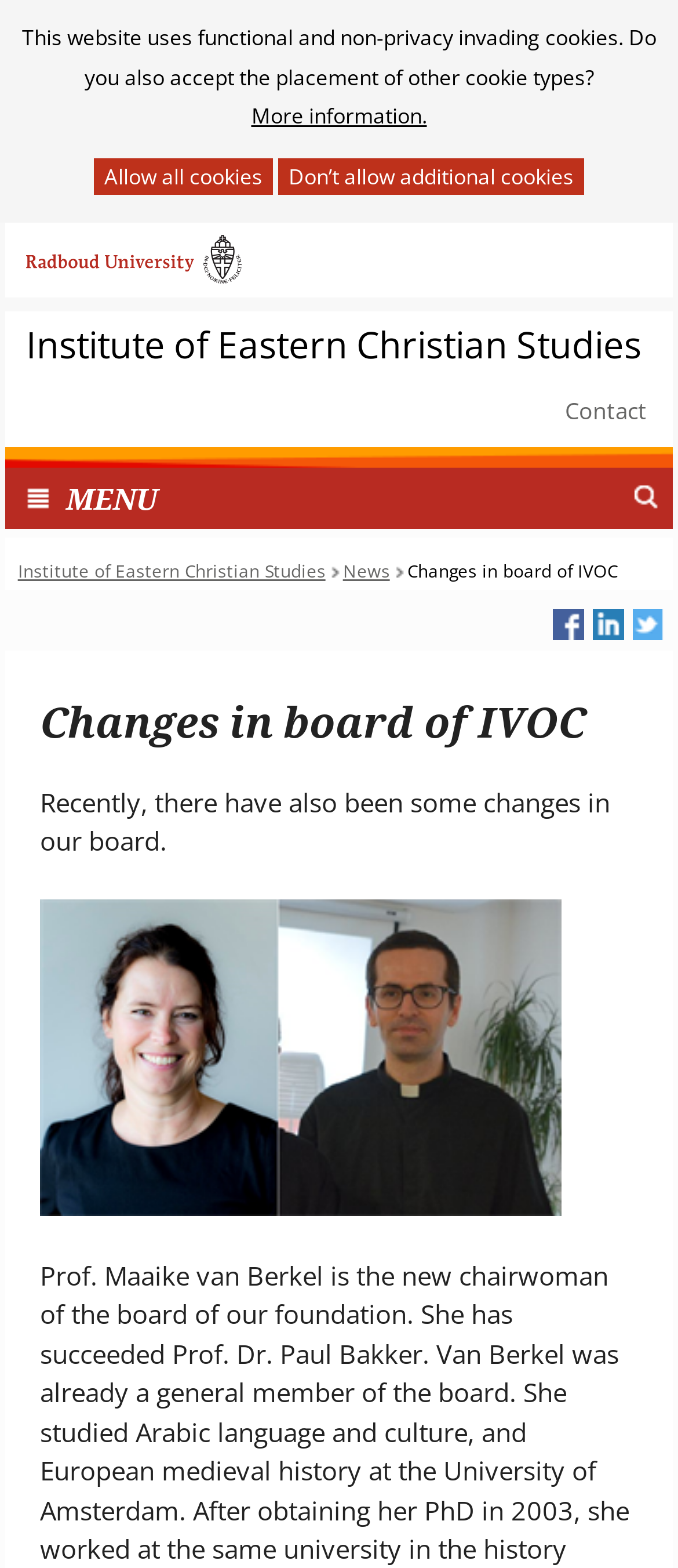Generate the text of the webpage's primary heading.

Changes in board of IVOC